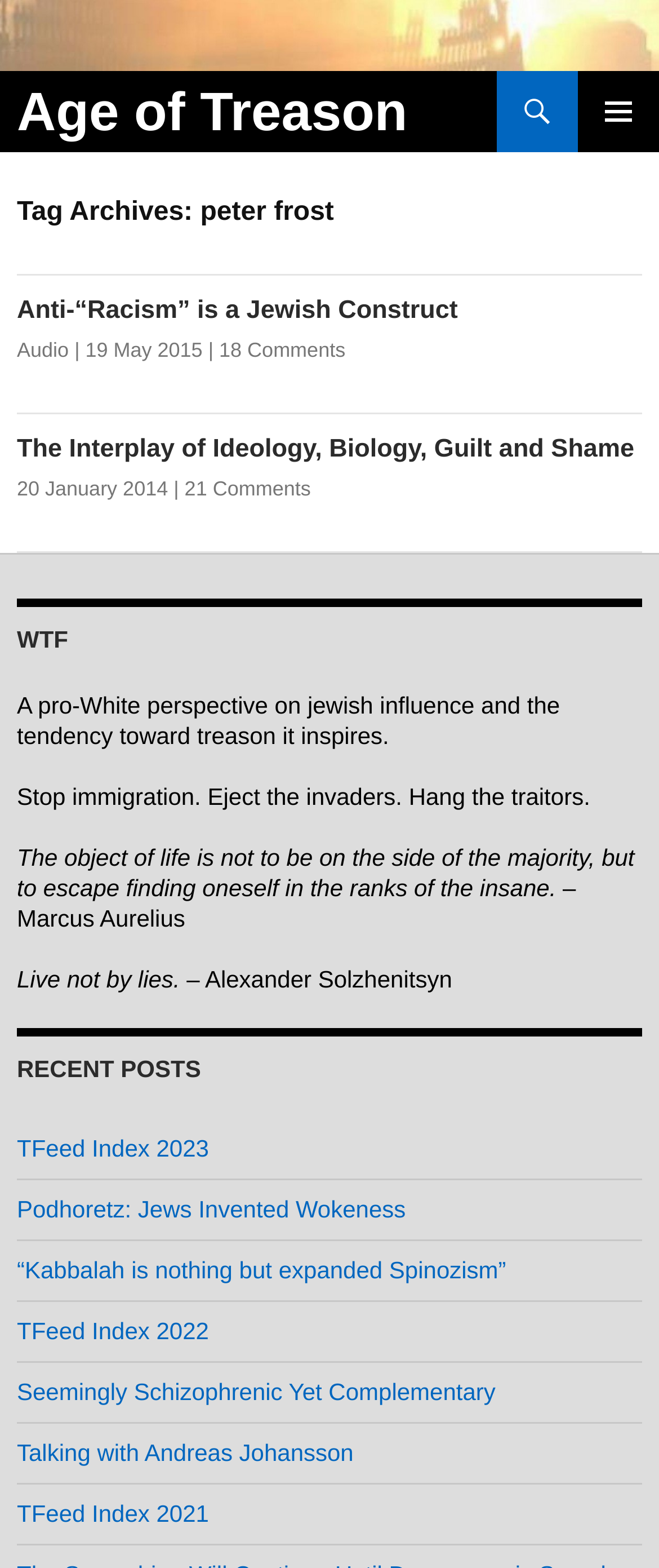Answer the following query concisely with a single word or phrase:
What is the theme of the recent posts section?

Politics and ideology